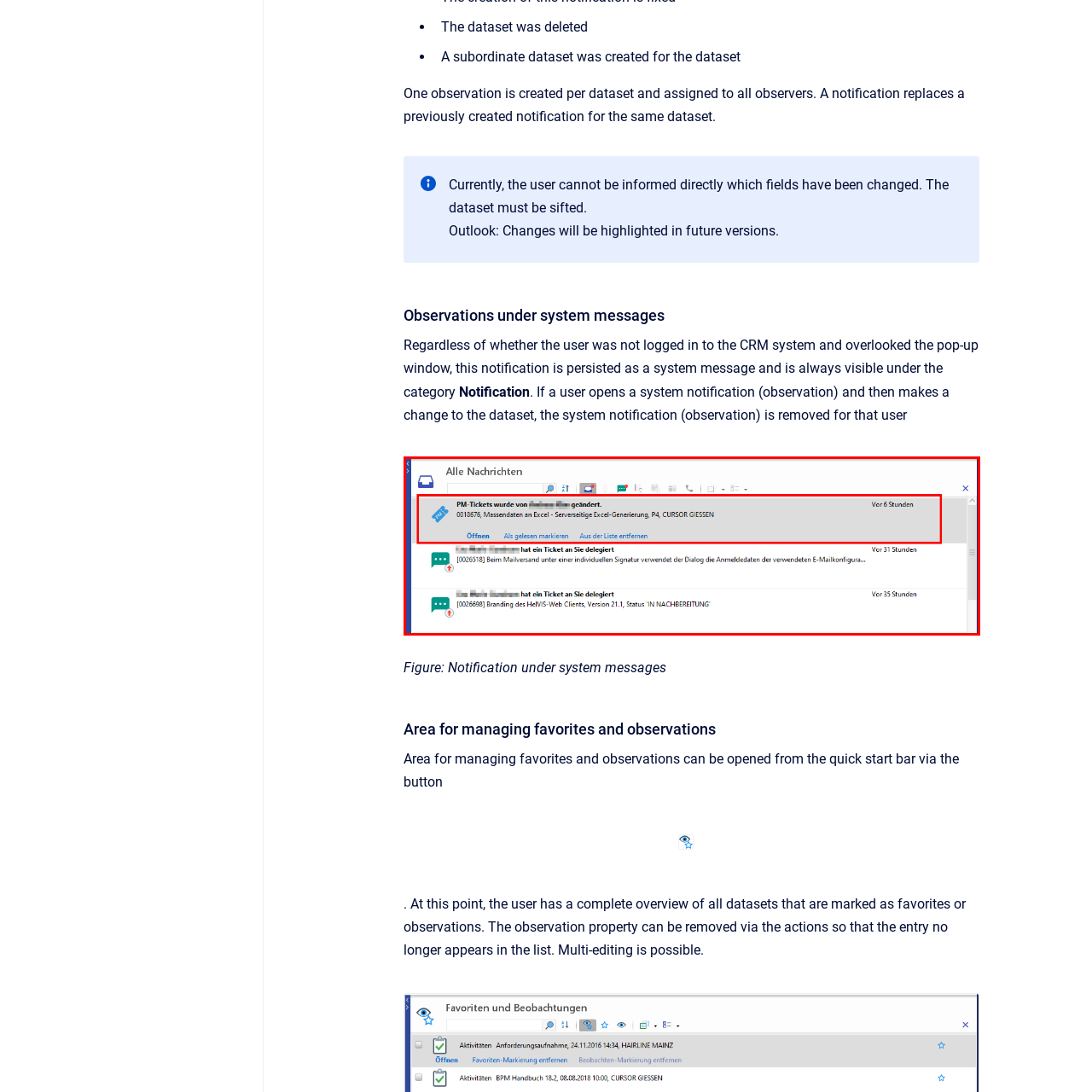Focus on the image confined within the red boundary and provide a single word or phrase in response to the question:
What is the status of the PM tickets?

Changed